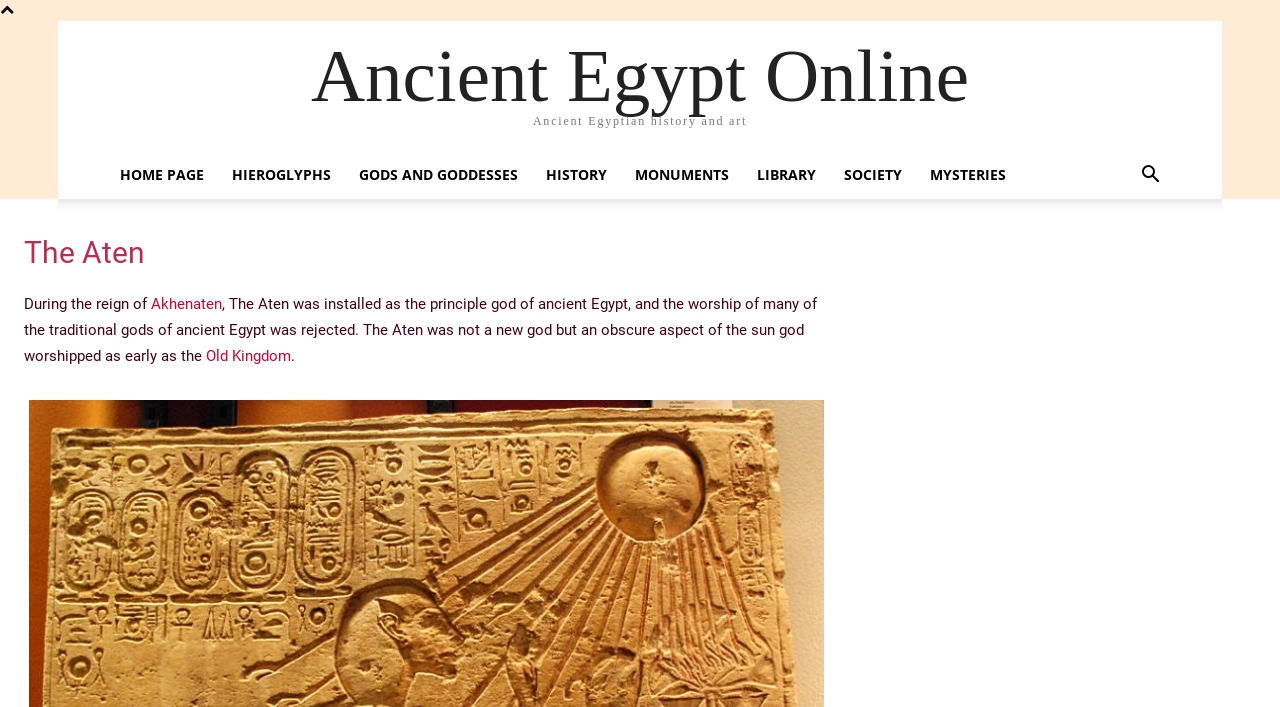Using the details from the image, please elaborate on the following question: Who is the pharaoh mentioned in the text?

The text mentions 'During the reign of Akhenaten, The Aten was installed as the principle god of ancient Egypt...'. Therefore, the pharaoh mentioned in the text is Akhenaten.